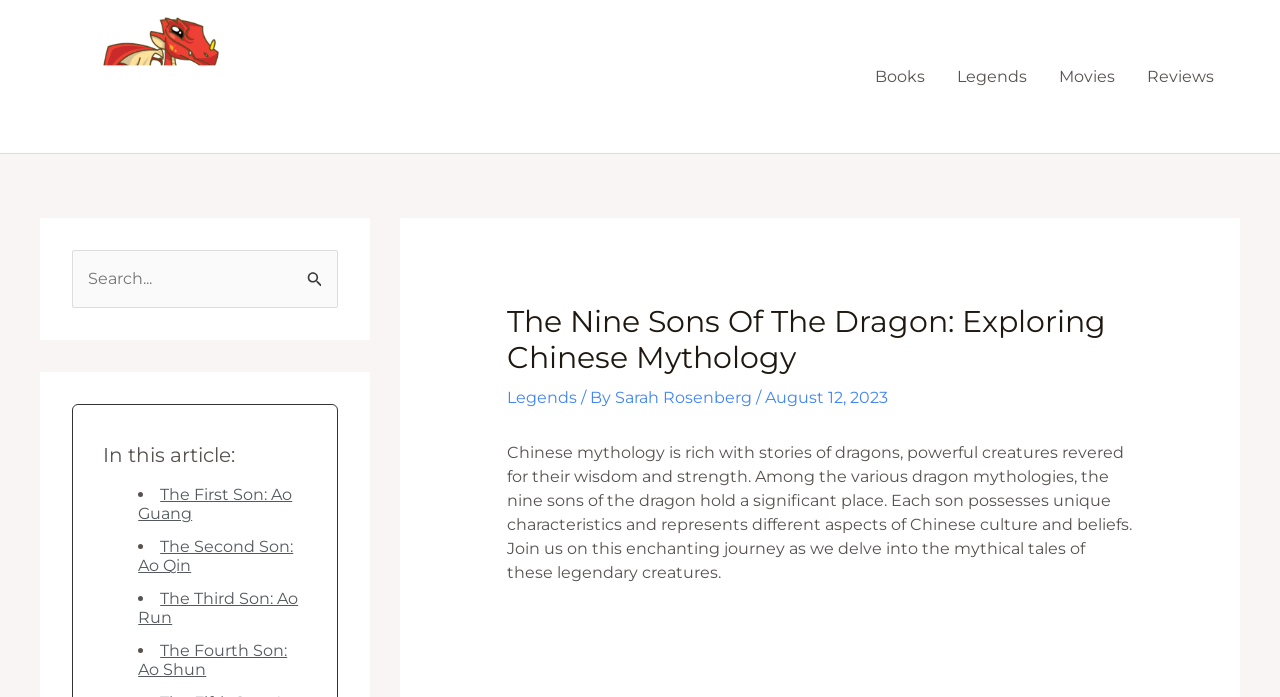Identify and provide the text content of the webpage's primary headline.

The Nine Sons Of The Dragon: Exploring Chinese Mythology